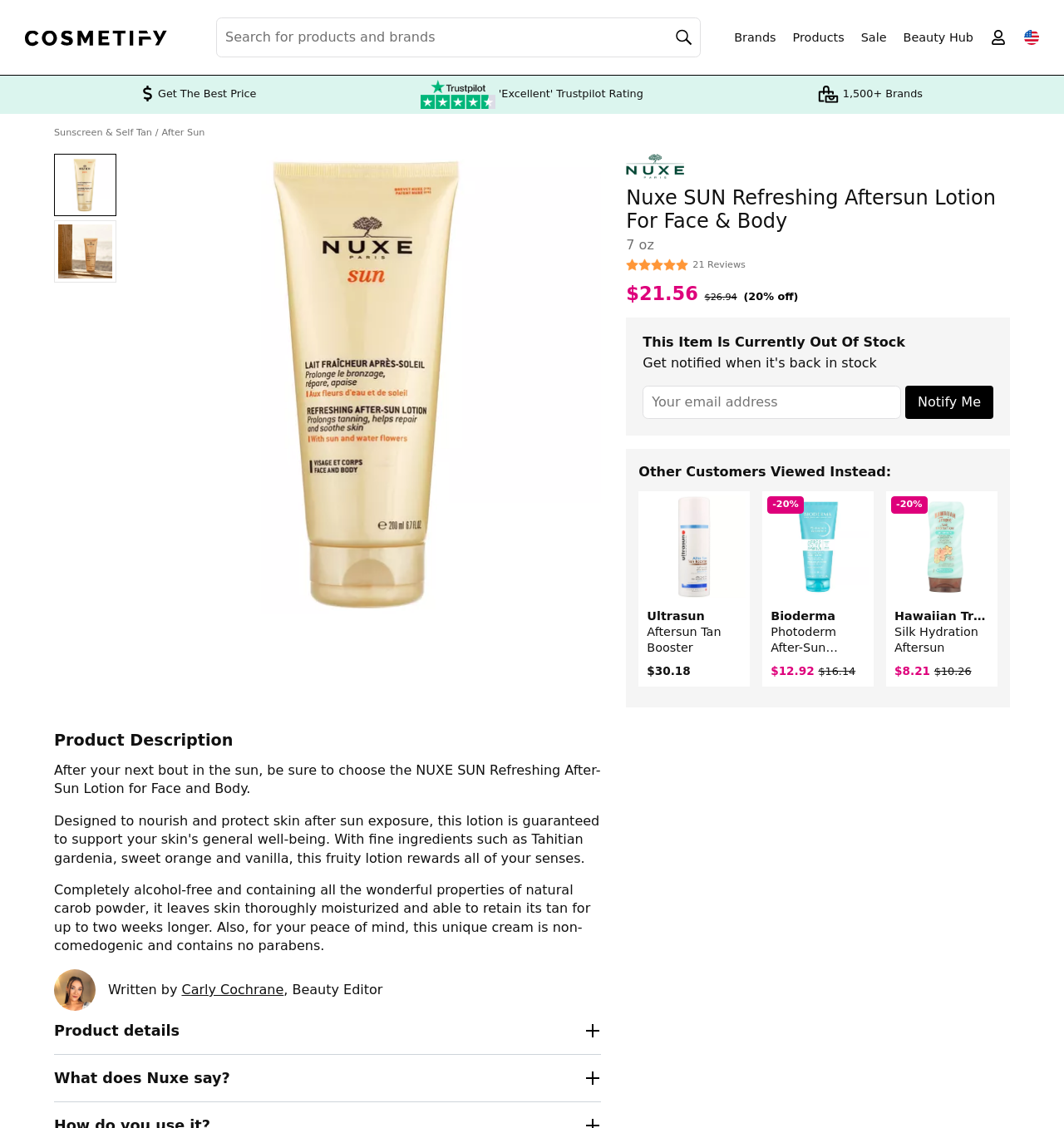Find the bounding box of the UI element described as follows: "21 Reviews".

[0.589, 0.226, 0.949, 0.243]